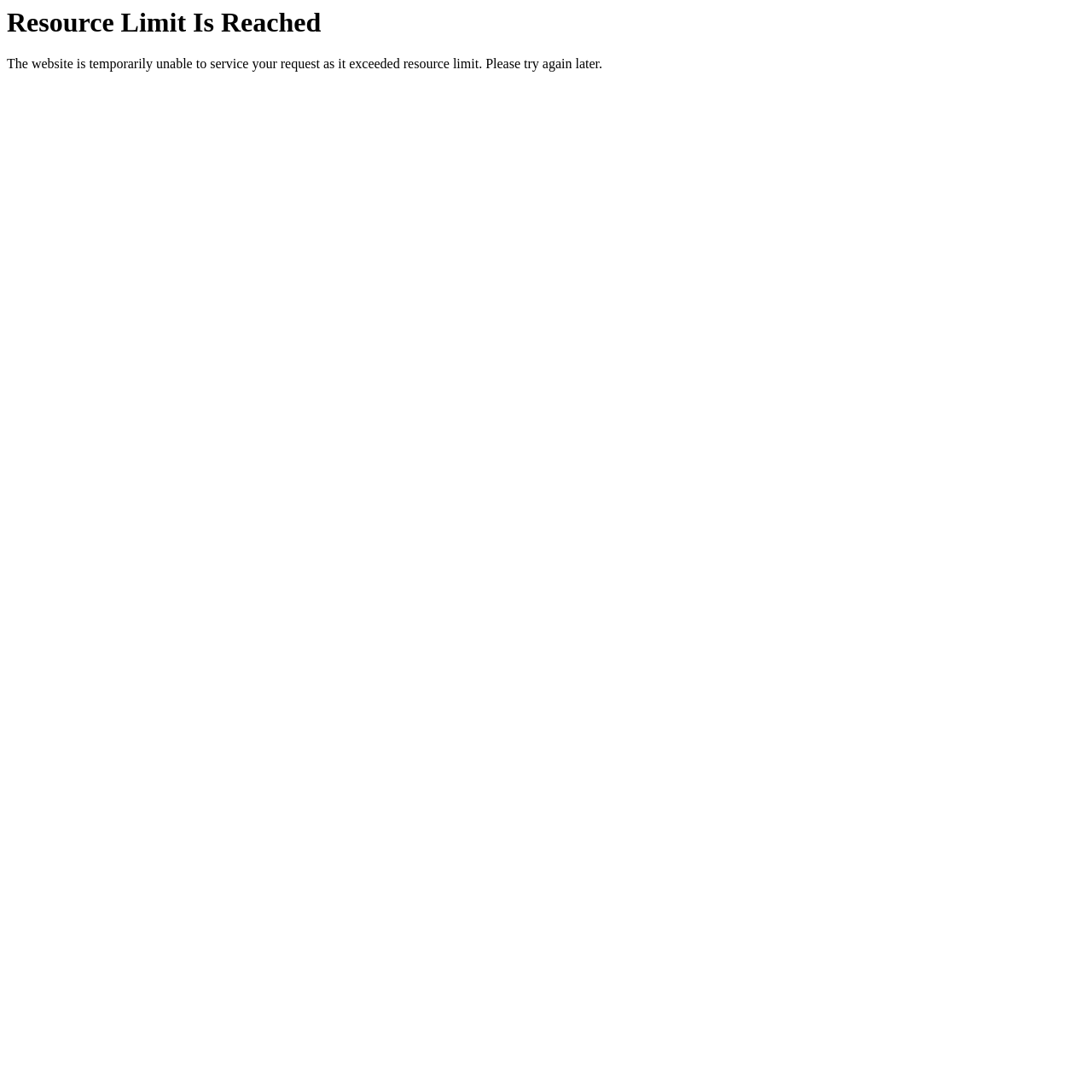Determine and generate the text content of the webpage's headline.

Resource Limit Is Reached